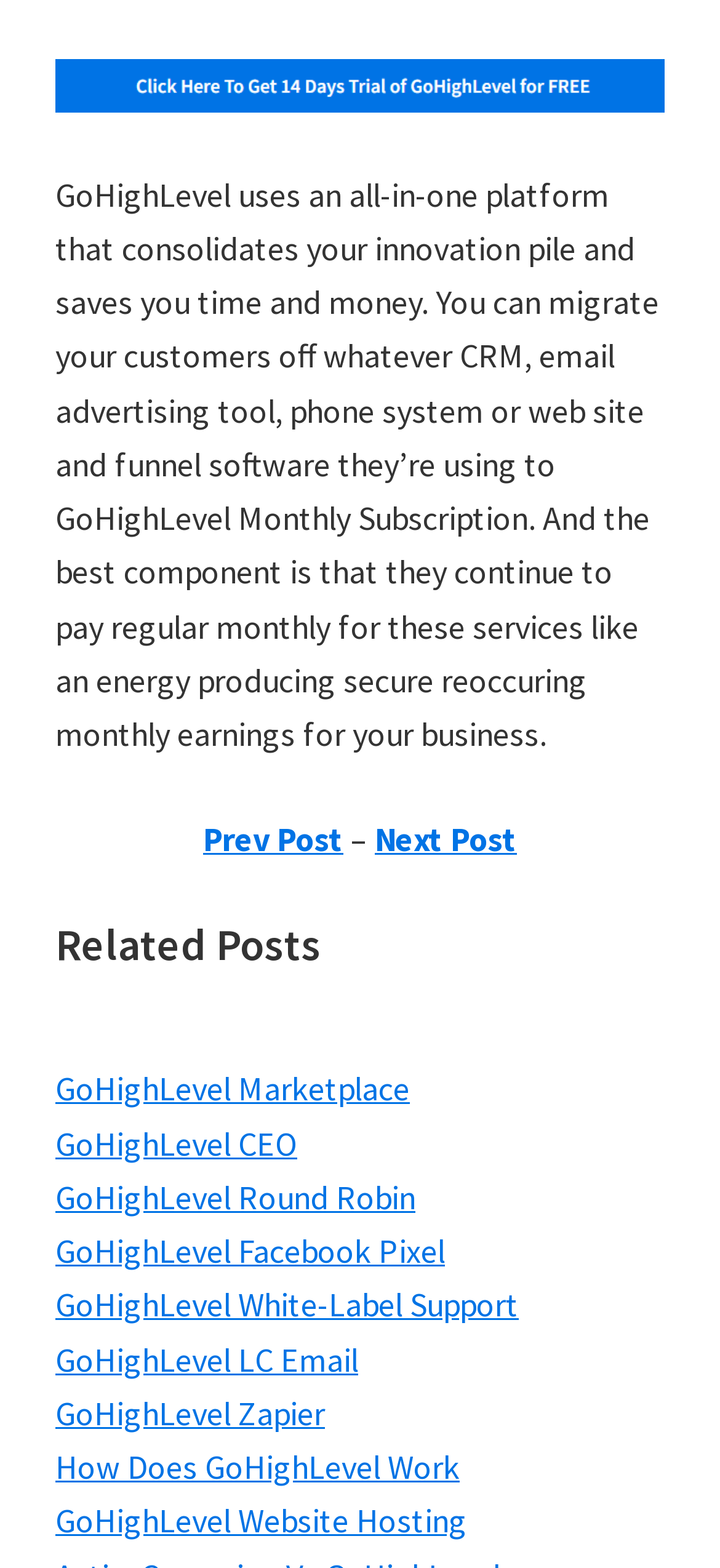Please provide the bounding box coordinates for the element that needs to be clicked to perform the instruction: "read about GoHighLevel Monthly Subscription". The coordinates must consist of four float numbers between 0 and 1, formatted as [left, top, right, bottom].

[0.077, 0.11, 0.915, 0.482]